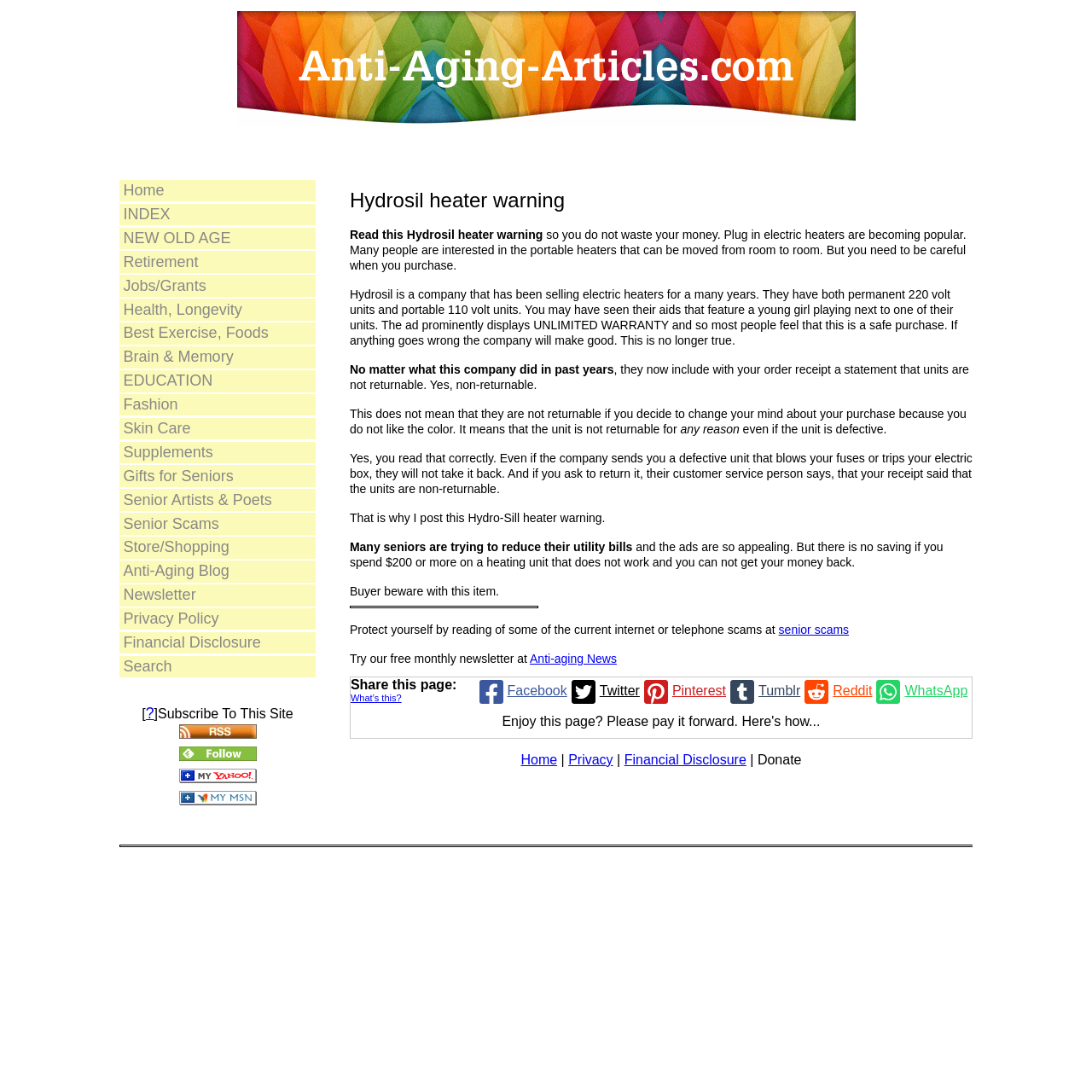Give a one-word or one-phrase response to the question:
What is the purpose of the webpage?

To warn about Hydrosil heaters